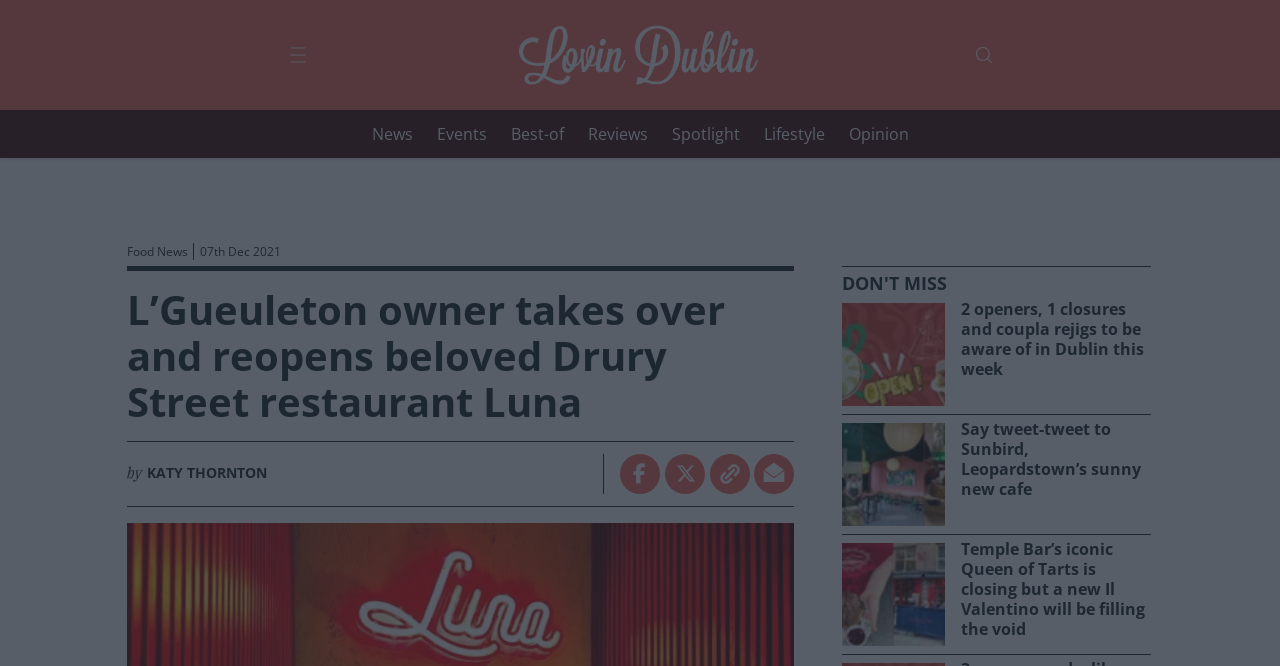Identify the bounding box of the HTML element described here: "title="Get in touch by email"". Provide the coordinates as four float numbers between 0 and 1: [left, top, right, bottom].

[0.589, 0.682, 0.62, 0.742]